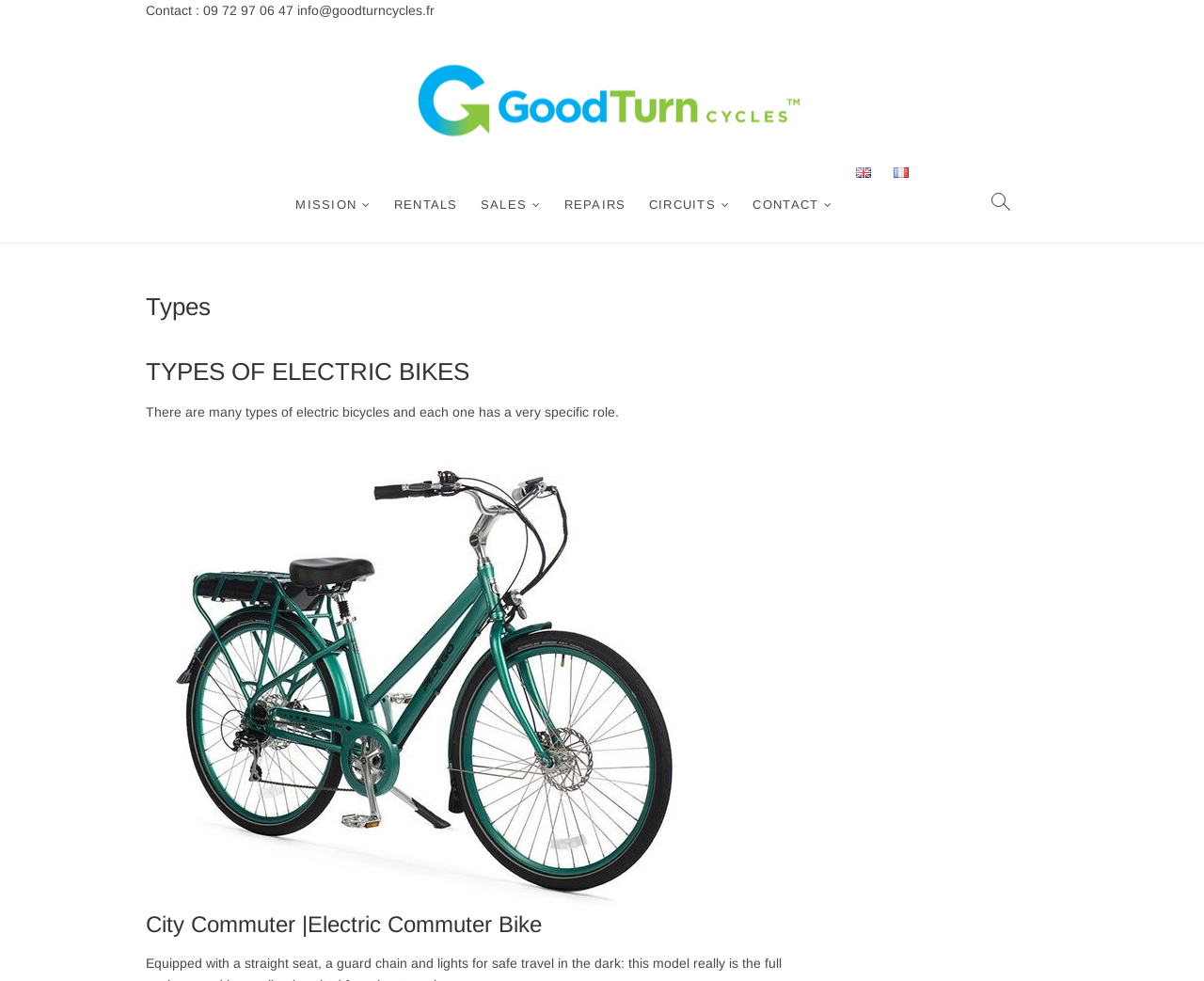Locate the bounding box coordinates of the clickable area needed to fulfill the instruction: "Click the 'MISSION' link".

[0.238, 0.171, 0.316, 0.248]